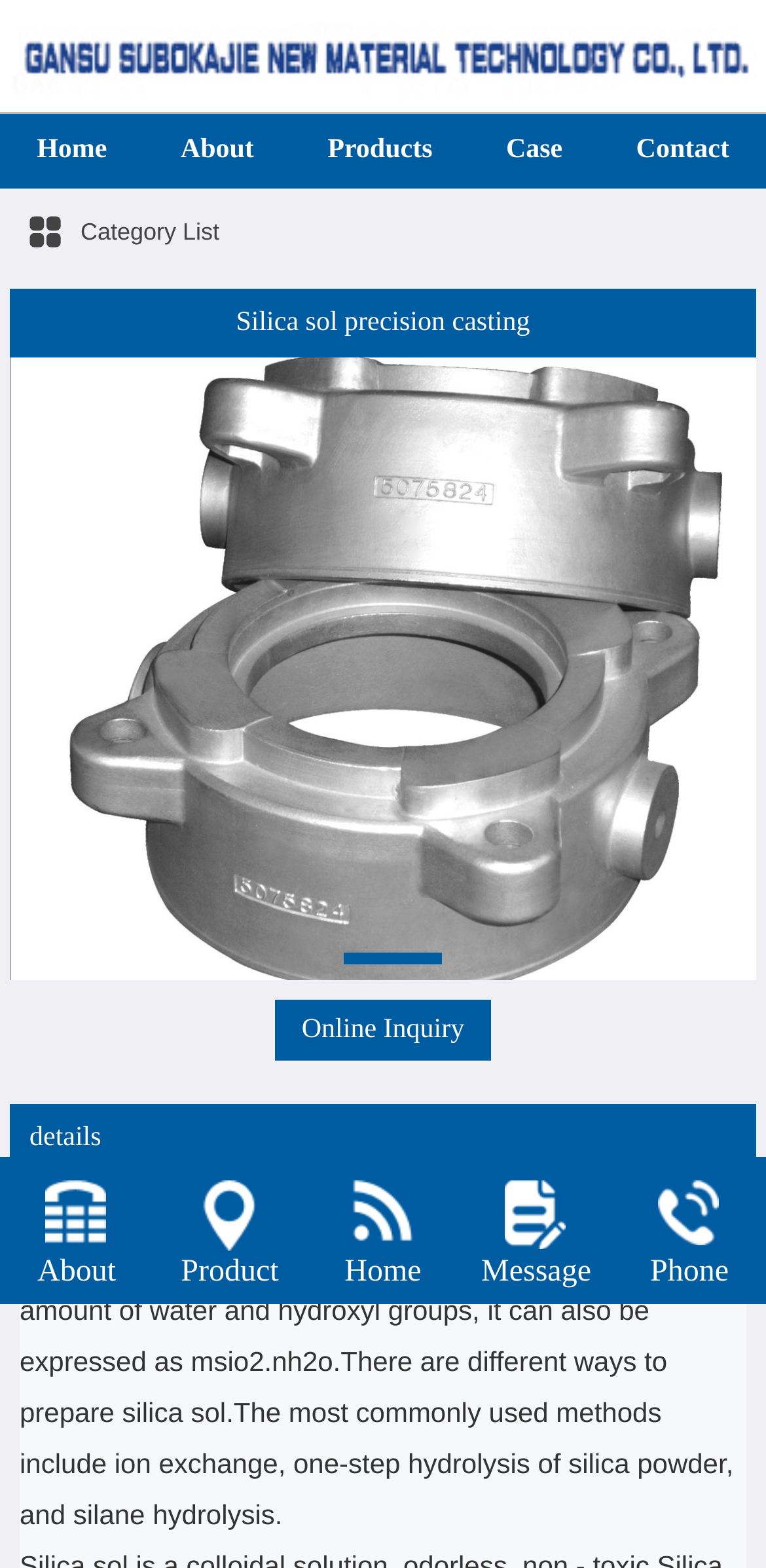Determine the bounding box coordinates of the clickable region to carry out the instruction: "Make an online inquiry".

[0.359, 0.638, 0.641, 0.677]